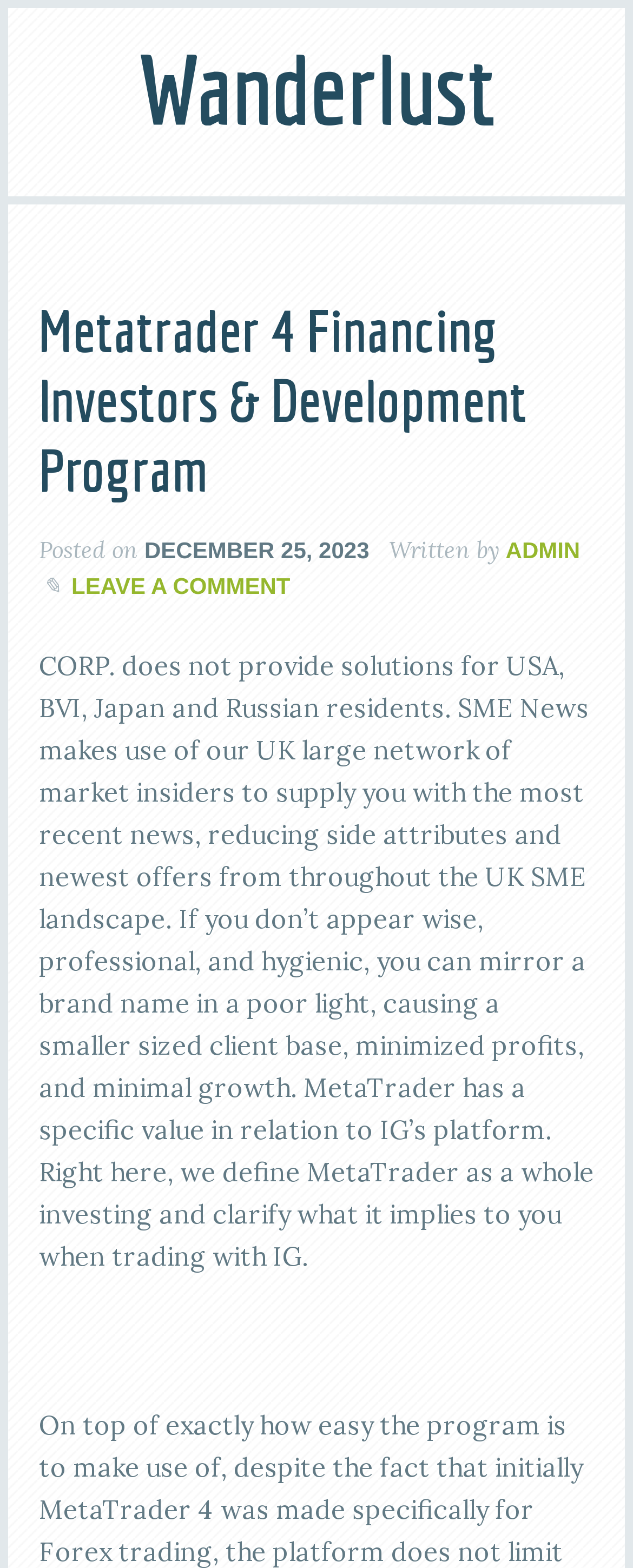Please give a succinct answer to the question in one word or phrase:
What is the date of the latest article?

DECEMBER 25, 2023